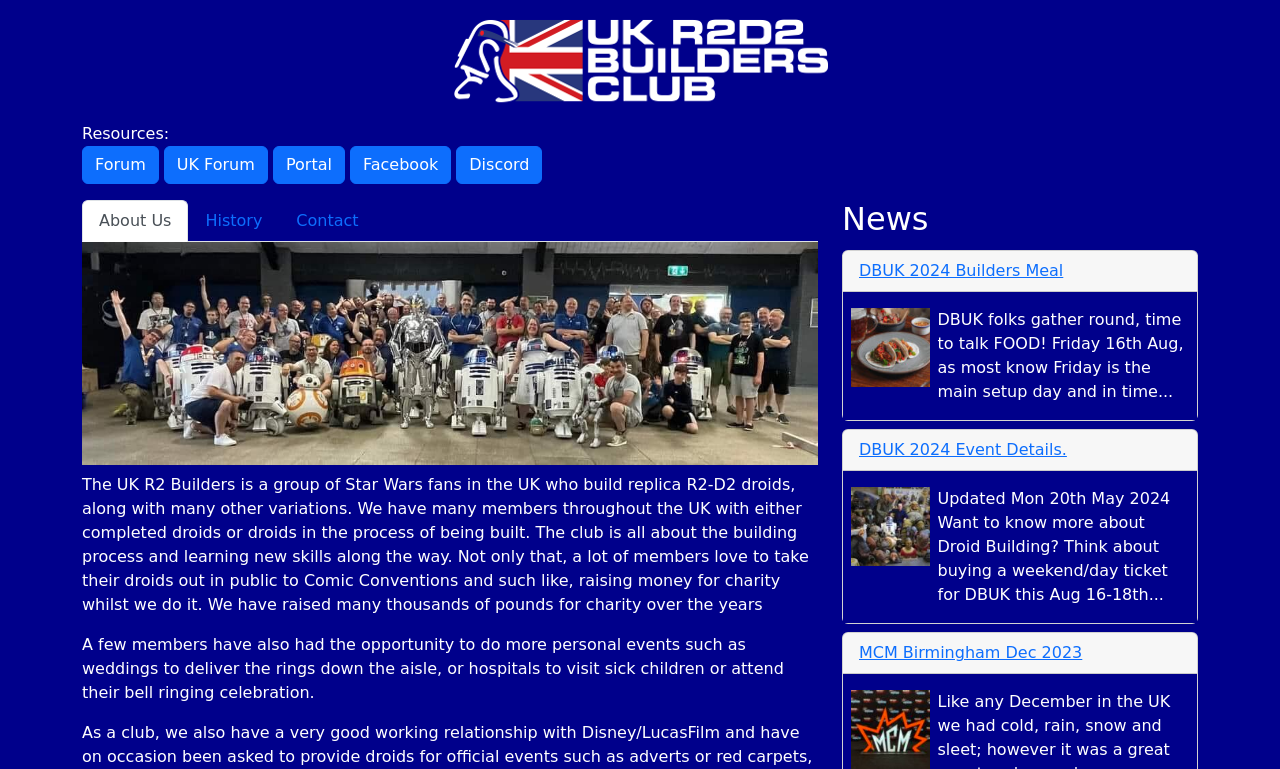Determine the bounding box coordinates for the area you should click to complete the following instruction: "Visit the Facebook page".

[0.273, 0.19, 0.352, 0.239]